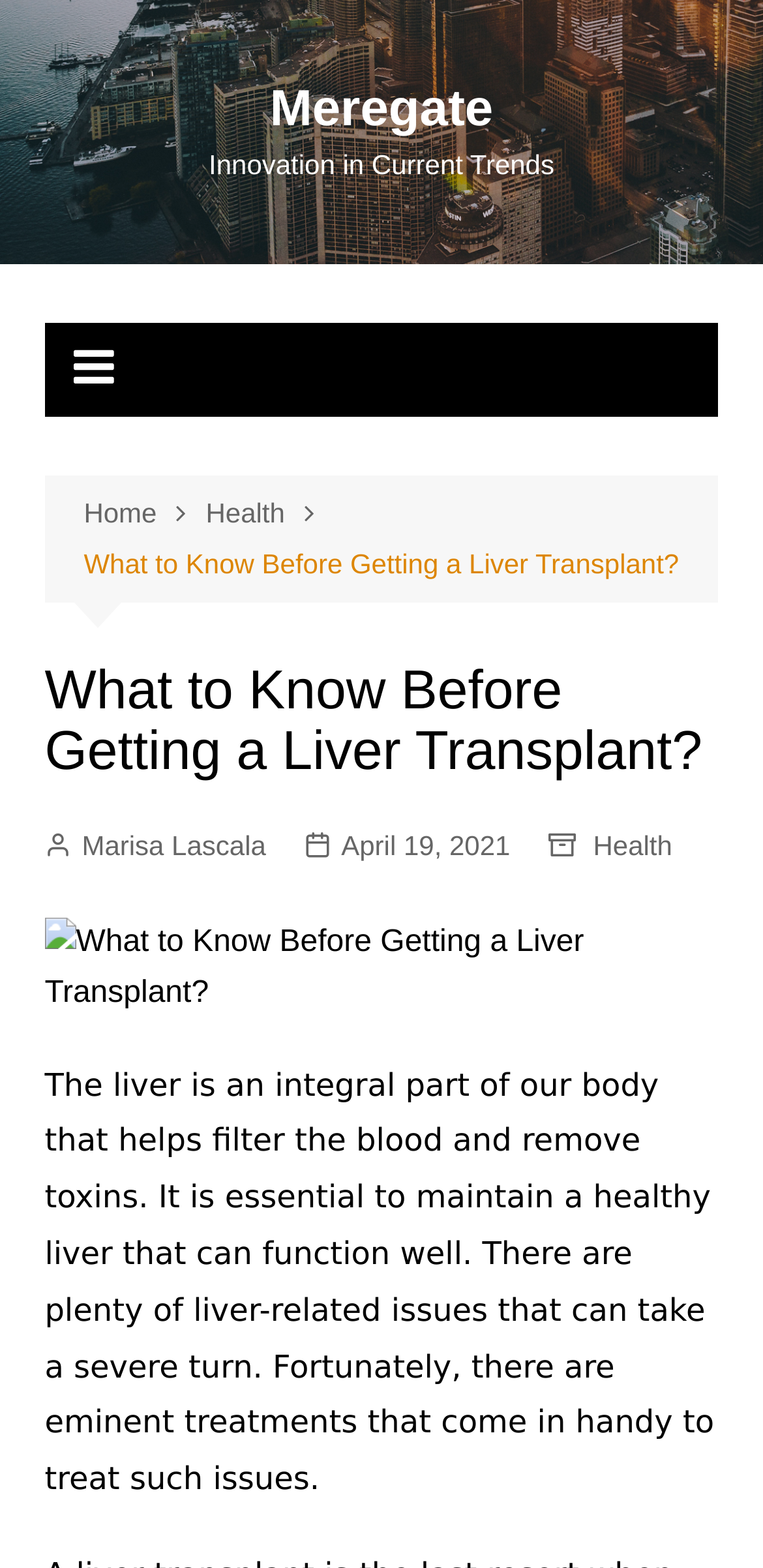Please find the bounding box coordinates in the format (top-left x, top-left y, bottom-right x, bottom-right y) for the given element description. Ensure the coordinates are floating point numbers between 0 and 1. Description: April 19, 2021

[0.398, 0.525, 0.669, 0.553]